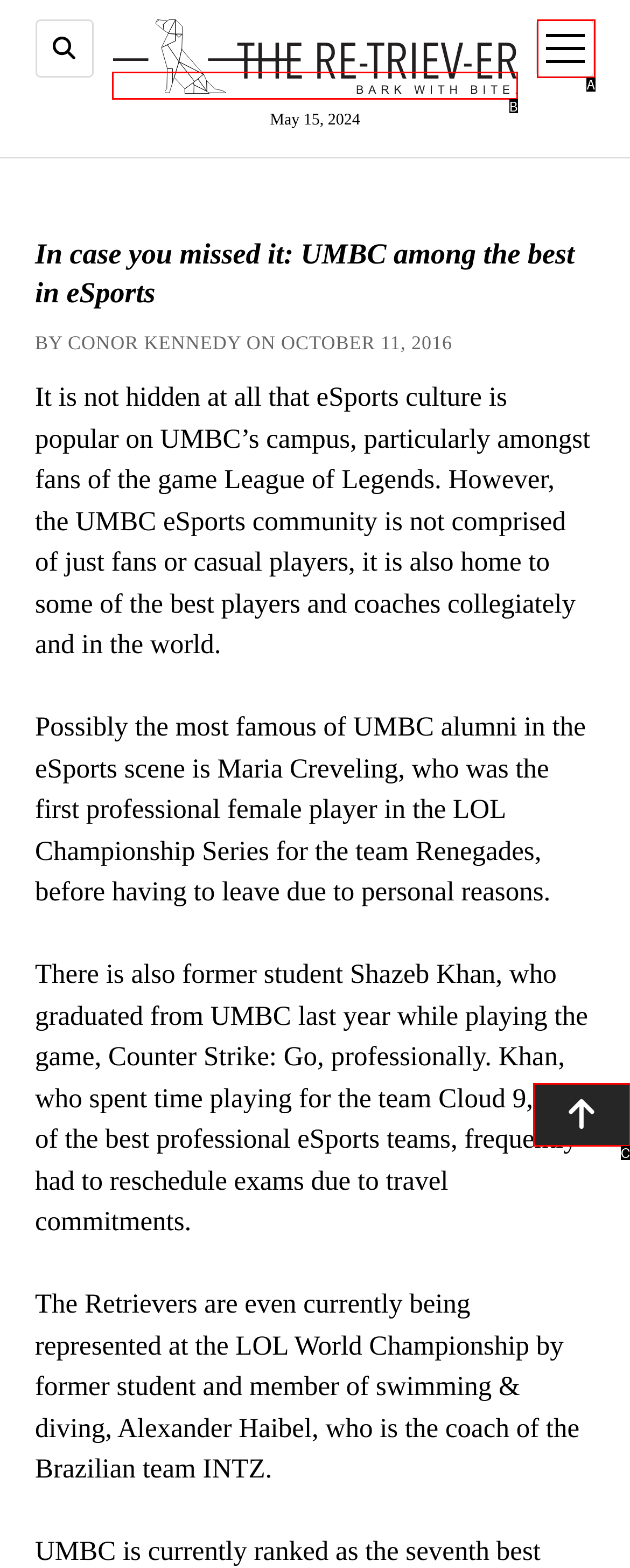From the options presented, which lettered element matches this description: open menu
Reply solely with the letter of the matching option.

A